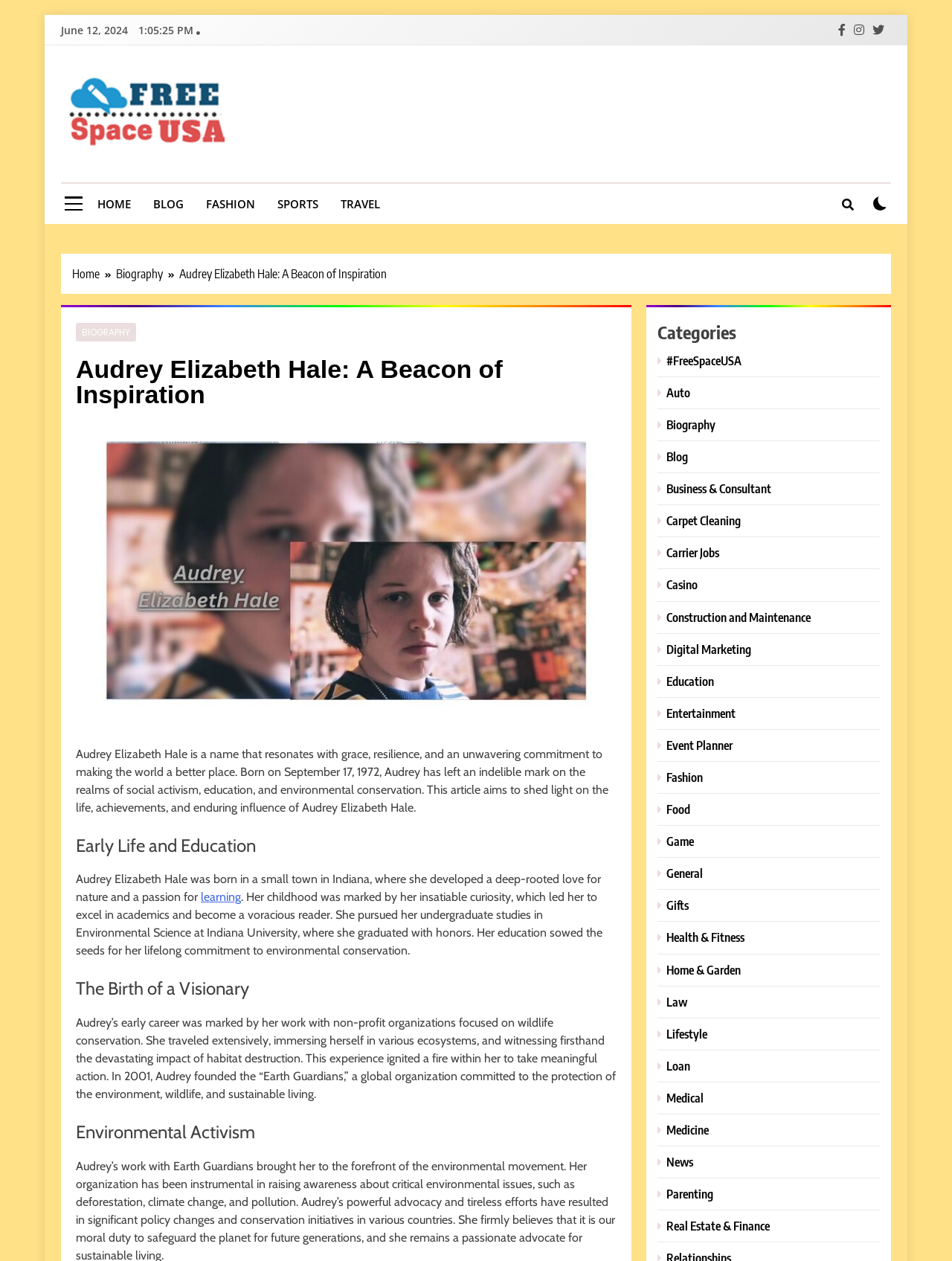Generate a comprehensive caption for the webpage you are viewing.

This webpage is dedicated to the life and achievements of Audrey Elizabeth Hale, a renowned figure in social activism, education, and environmental conservation. At the top of the page, there is a navigation bar with links to "HOME", "BLOG", "FASHION", "SPORTS", and "TRAVEL". Below this, there is a breadcrumb navigation section that shows the current page's location within the website's hierarchy.

The main content of the page is divided into sections, each with a heading. The first section is an introduction to Audrey Elizabeth Hale, describing her as a beacon of inspiration and outlining her commitment to making the world a better place. This is followed by a section on her early life and education, which mentions her birthplace, academic achievements, and her passion for learning.

The next section, "The Birth of a Visionary", describes Audrey's early career and her work with non-profit organizations focused on wildlife conservation. This section also mentions the founding of the "Earth Guardians", a global organization committed to environmental protection and sustainable living.

The following section, "Environmental Activism", is not explicitly described, but it likely continues to discuss Audrey's work and achievements in the field of environmental conservation.

On the right-hand side of the page, there is a list of categories, each represented by an icon and a link. These categories include "Auto", "Biography", "Blog", "Business & Consultant", and many others, suggesting that the website covers a wide range of topics.

Throughout the page, there are several images, including a logo for "Free Space USA" and an image related to the article's title, "Audrey Elizabeth Hale: A Beacon of Inspiration". The overall layout of the page is clean and easy to navigate, with clear headings and concise text.